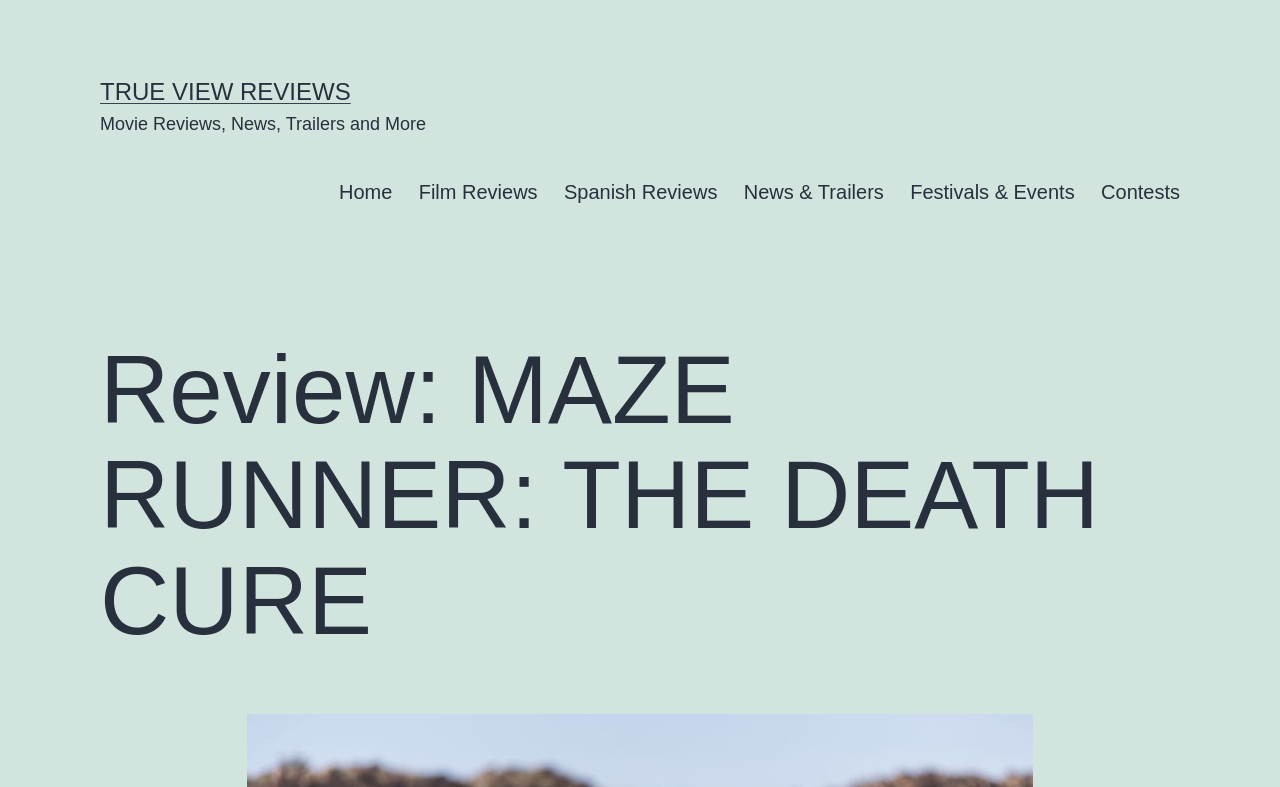What is the name of the website?
Please give a detailed and elaborate answer to the question.

I determined the name of the website by looking at the link at the top of the page, which says 'TRUE VIEW REVIEWS'.